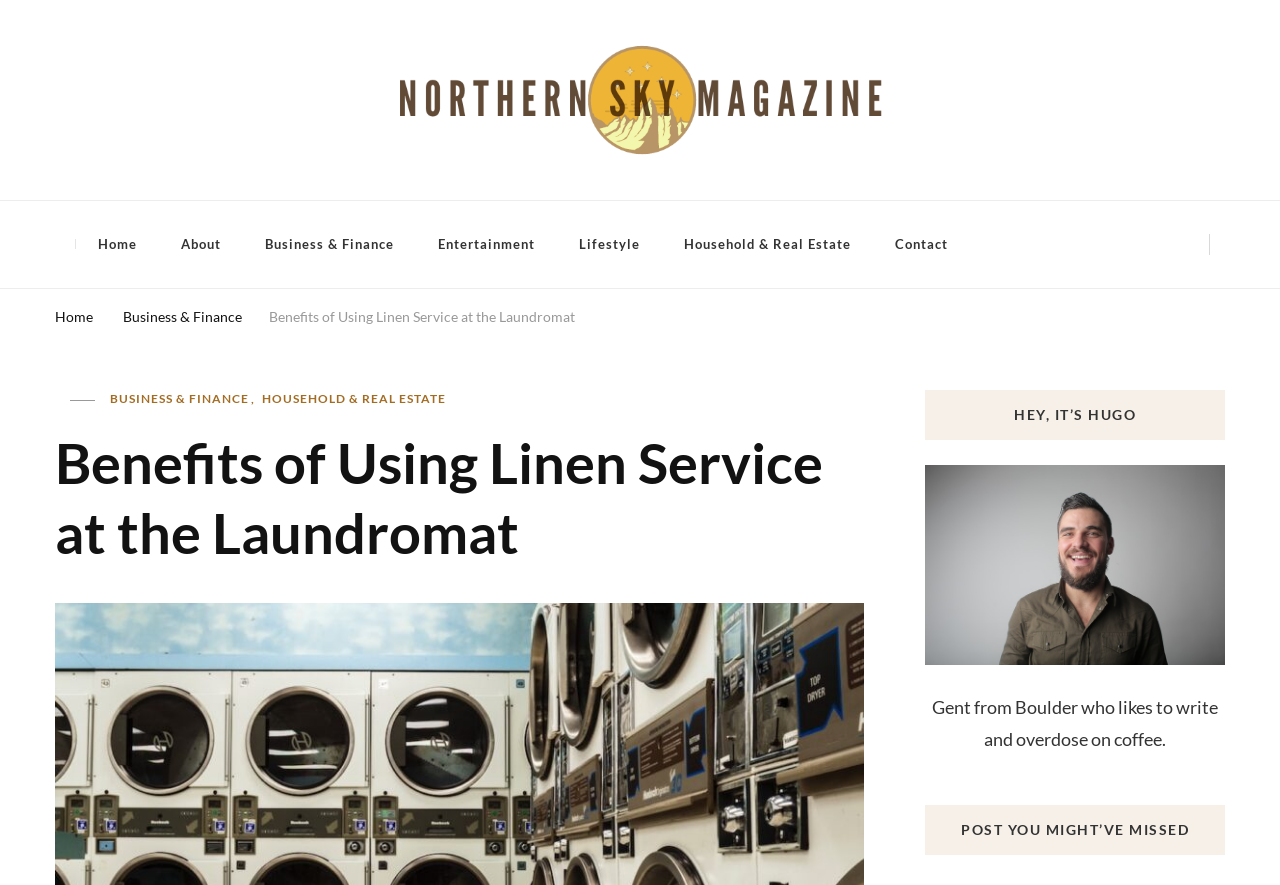Pinpoint the bounding box coordinates of the element you need to click to execute the following instruction: "read Benefits of Using Linen Service at the Laundromat article". The bounding box should be represented by four float numbers between 0 and 1, in the format [left, top, right, bottom].

[0.21, 0.346, 0.449, 0.365]